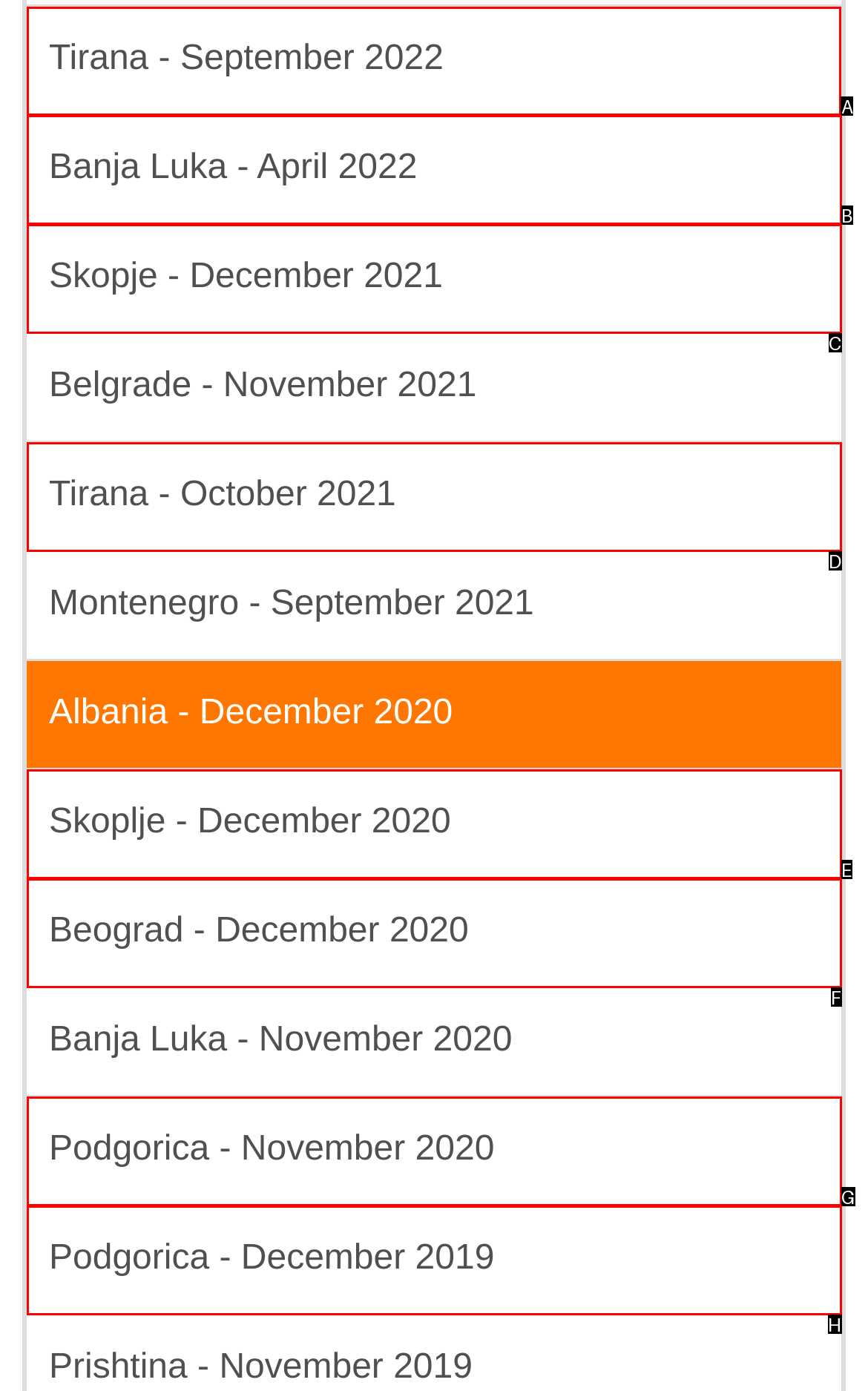Indicate which lettered UI element to click to fulfill the following task: View Tirana - September 2022
Provide the letter of the correct option.

A